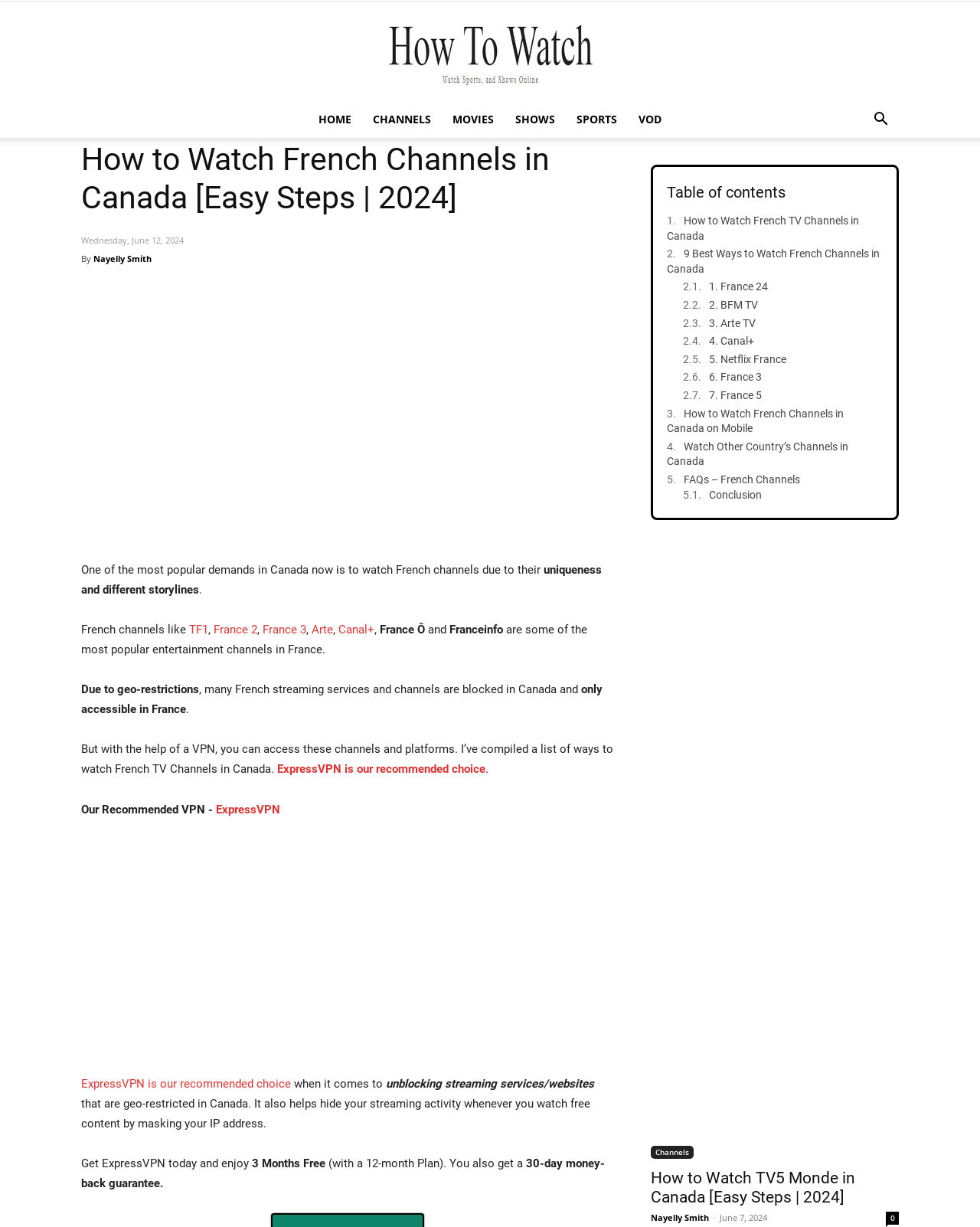What is the topic of this webpage?
Using the information from the image, provide a comprehensive answer to the question.

Based on the webpage content, it appears that the topic is about watching French TV channels in Canada, as indicated by the heading 'How to Watch French Channels in Canada [Easy Steps | 2024]' and the various links and text related to French TV channels.